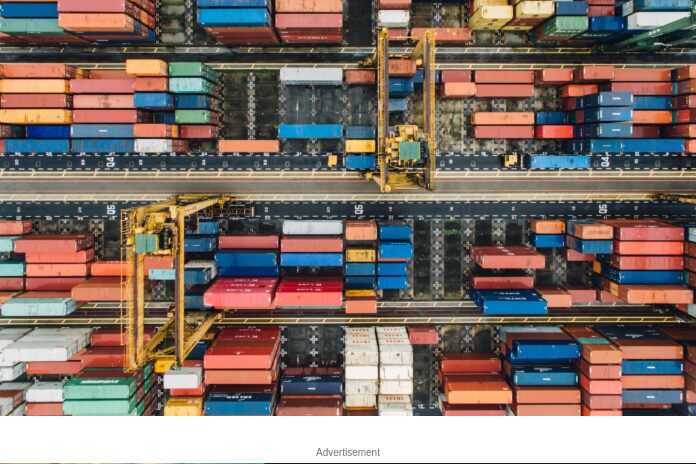Please give a short response to the question using one word or a phrase:
What is indicated at the bottom of the image?

Advertisement